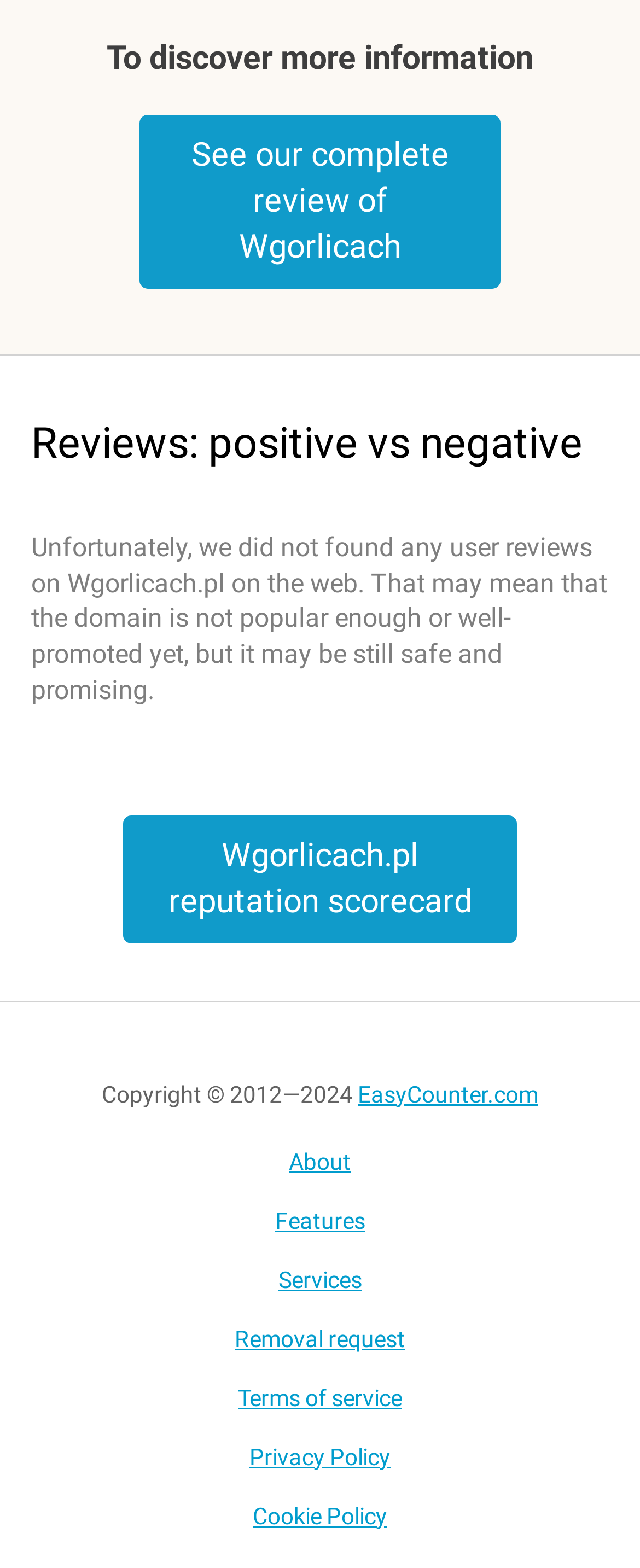Locate the bounding box coordinates of the UI element described by: "Terms of service". Provide the coordinates as four float numbers between 0 and 1, formatted as [left, top, right, bottom].

[0.372, 0.883, 0.628, 0.9]